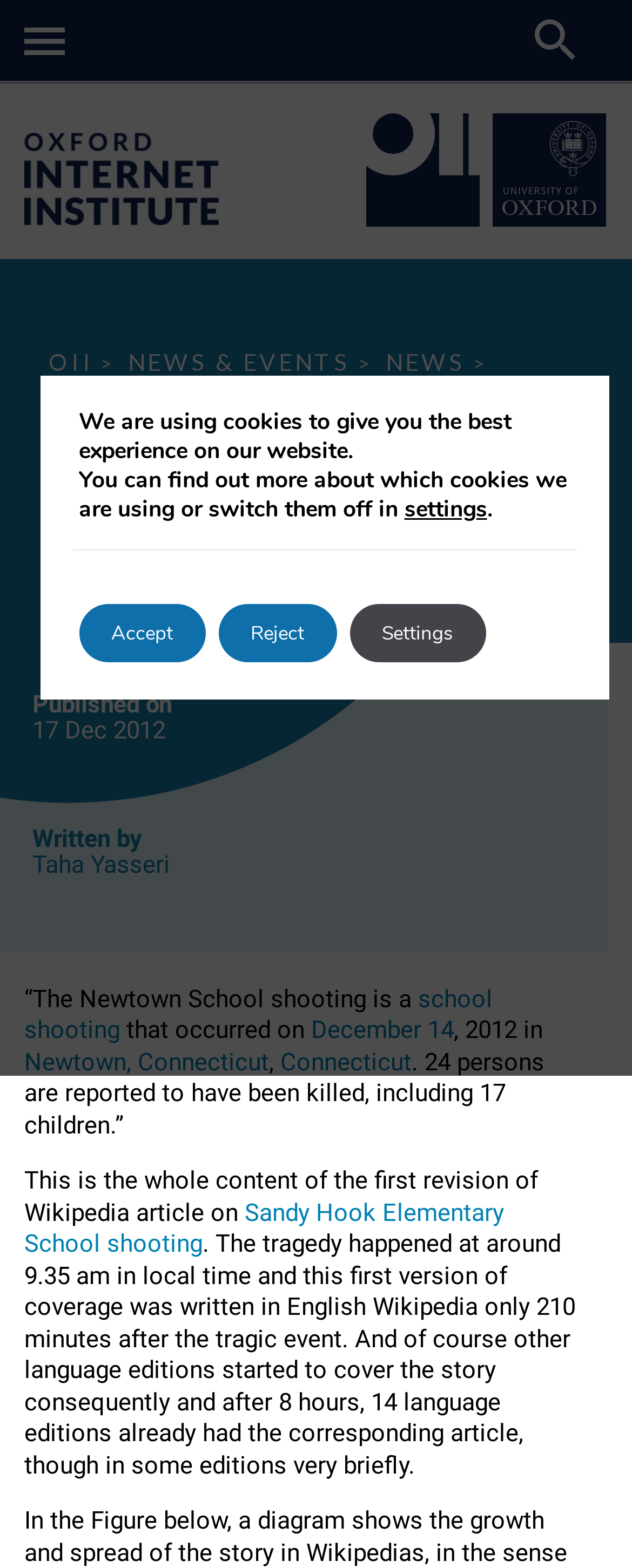Locate the bounding box coordinates of the clickable region to complete the following instruction: "Read the news article."

[0.038, 0.628, 0.662, 0.646]